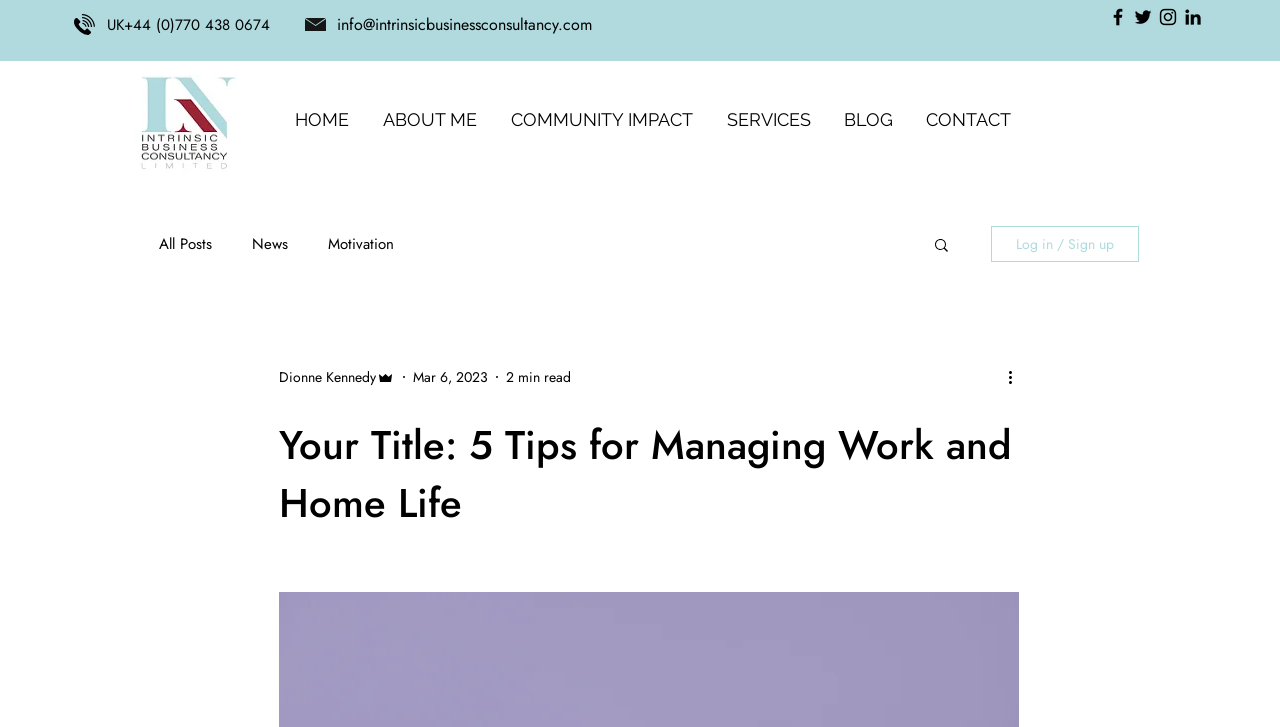Please identify the primary heading on the webpage and return its text.

Your Title: 5 Tips for Managing Work and Home Life